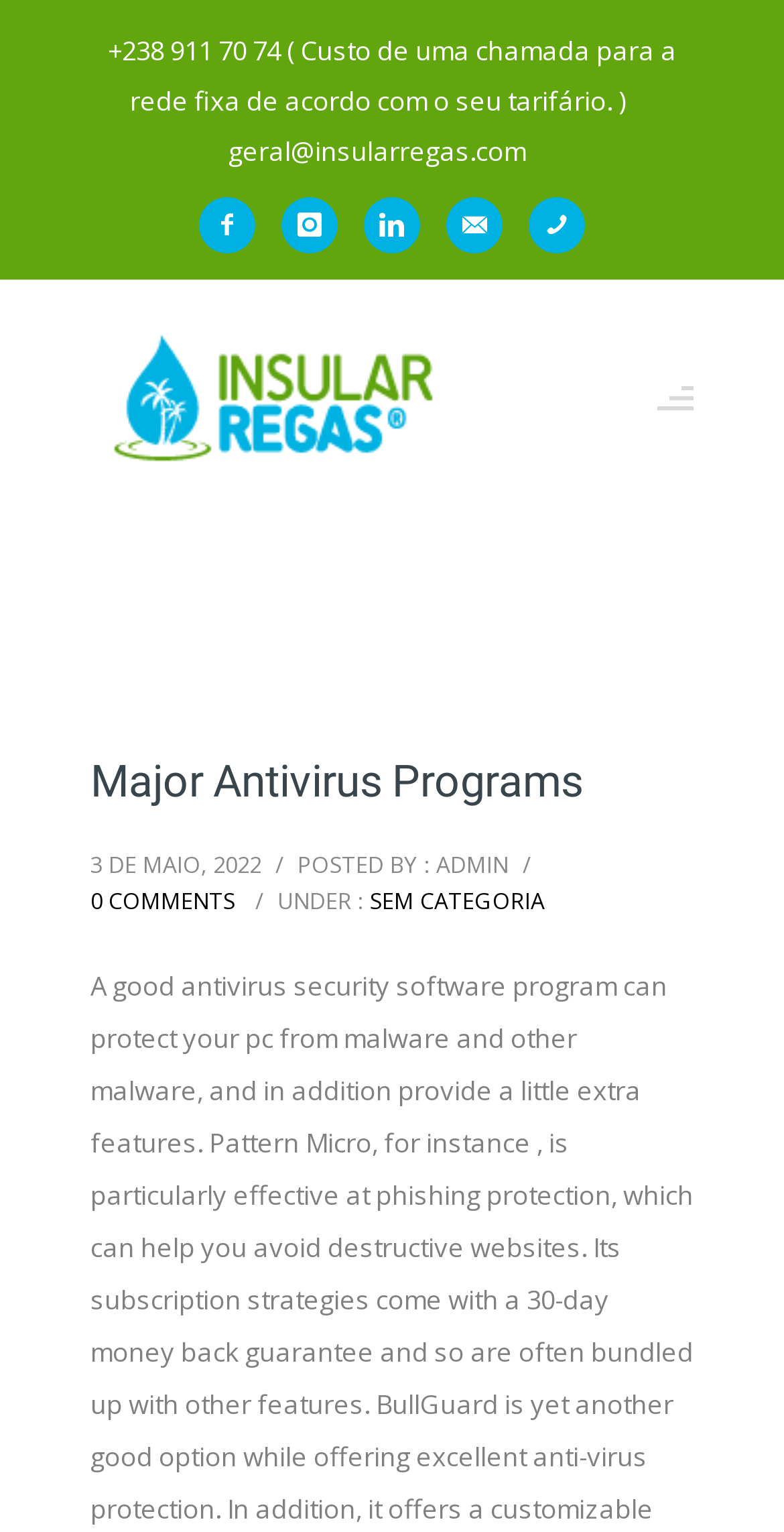Identify the bounding box coordinates for the UI element that matches this description: "Sem categoria".

[0.472, 0.578, 0.695, 0.597]